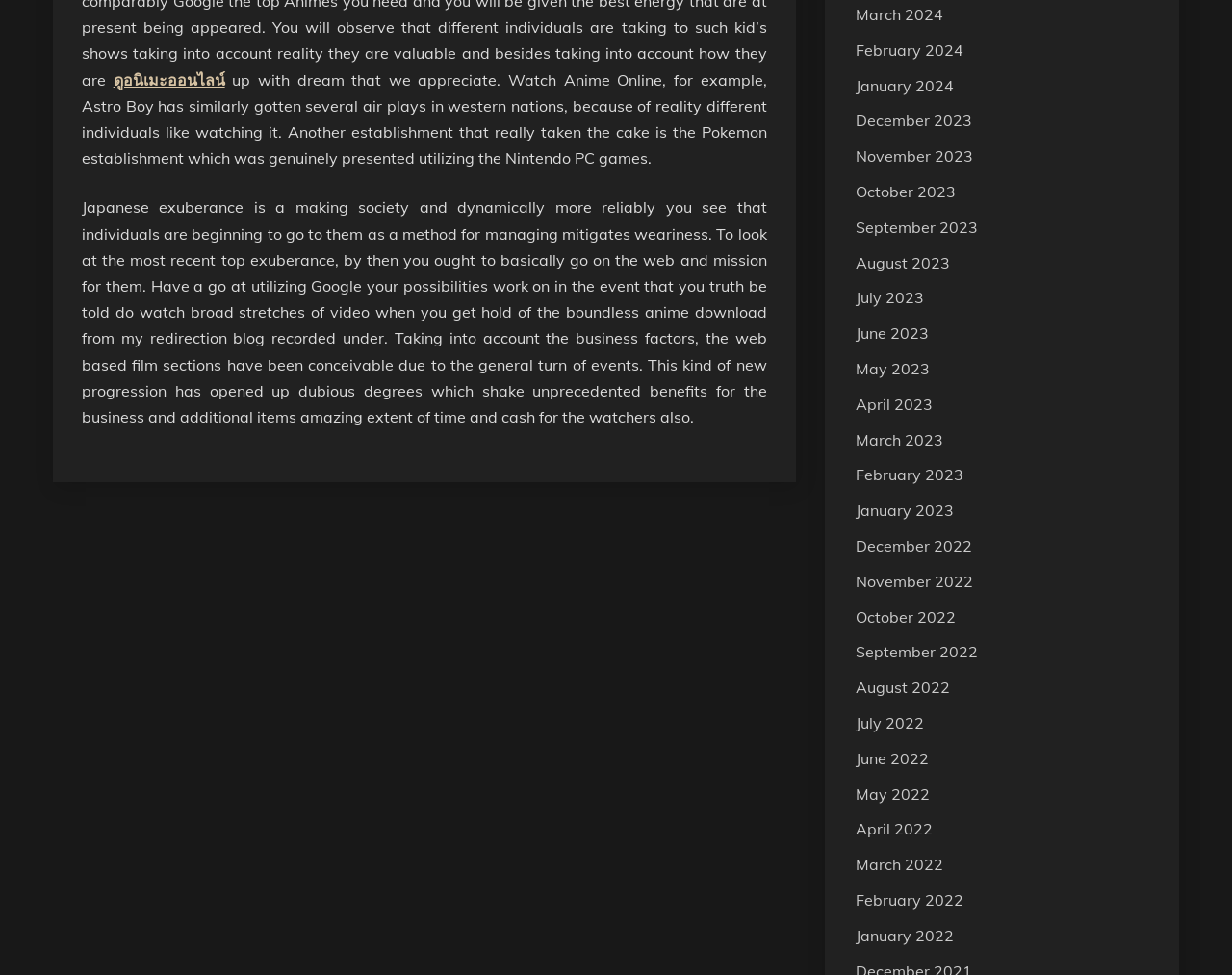Answer the following query concisely with a single word or phrase:
What is the topic of the second StaticText element?

Japanese anime